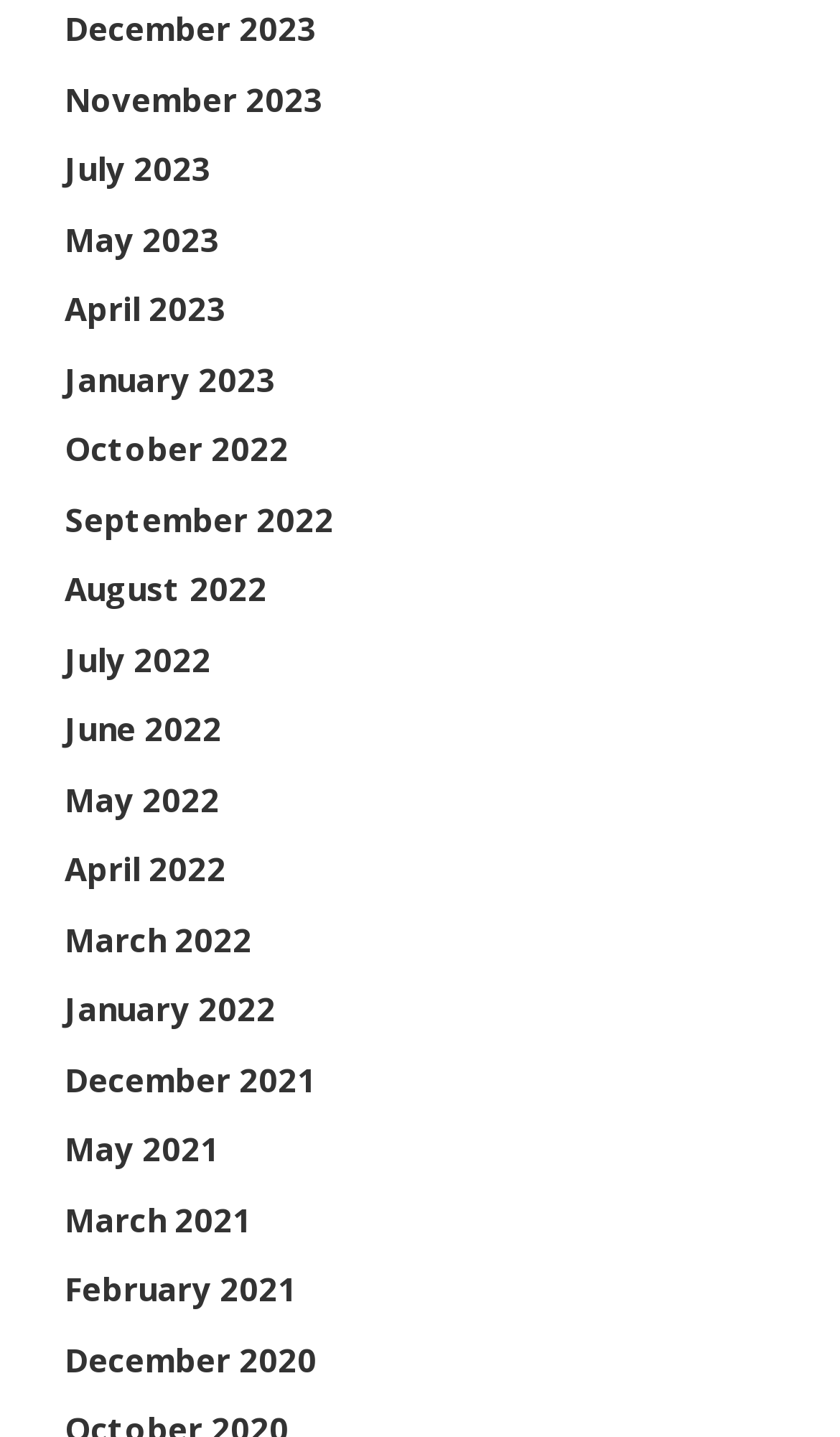Determine the bounding box coordinates of the clickable element necessary to fulfill the instruction: "access January 2022". Provide the coordinates as four float numbers within the 0 to 1 range, i.e., [left, top, right, bottom].

[0.077, 0.687, 0.328, 0.717]